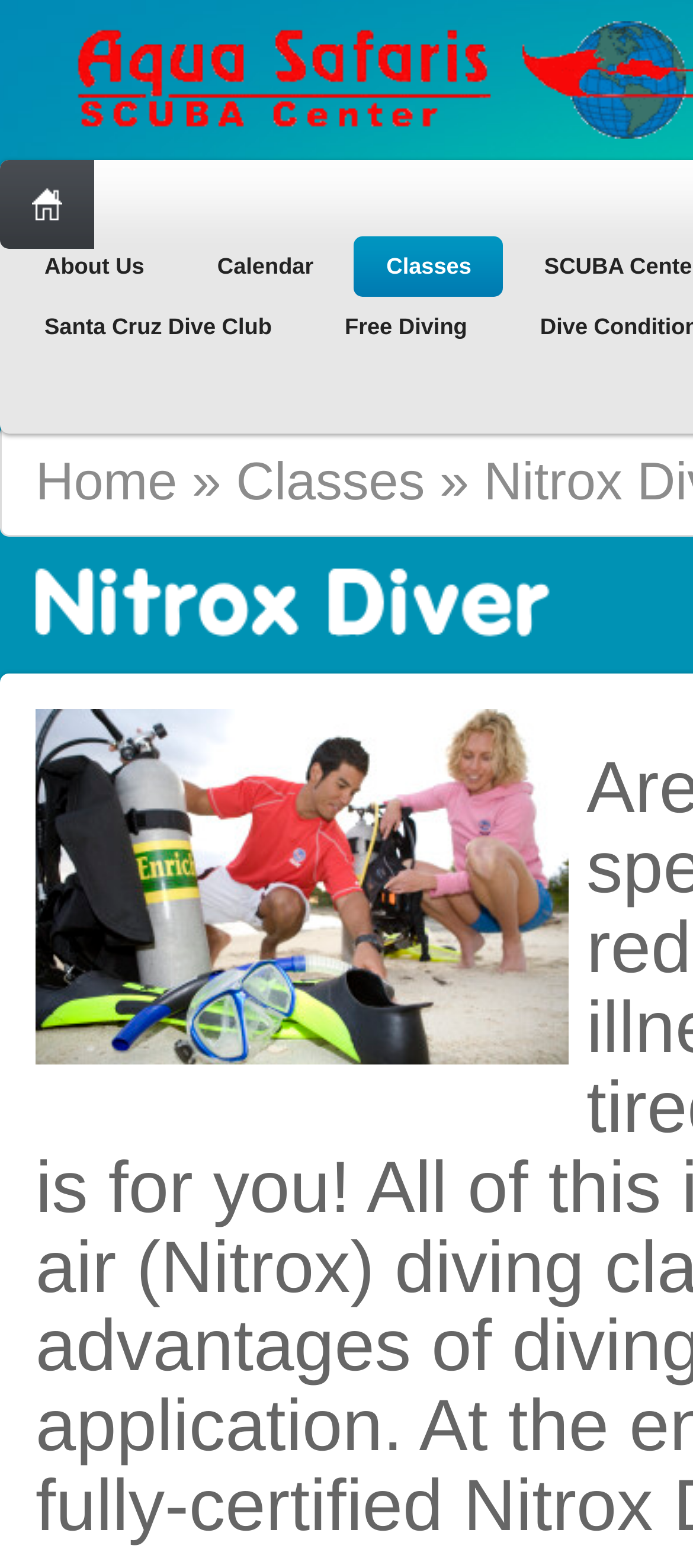Provide a one-word or short-phrase answer to the question:
What is the purpose of the canvas elements?

Displaying images